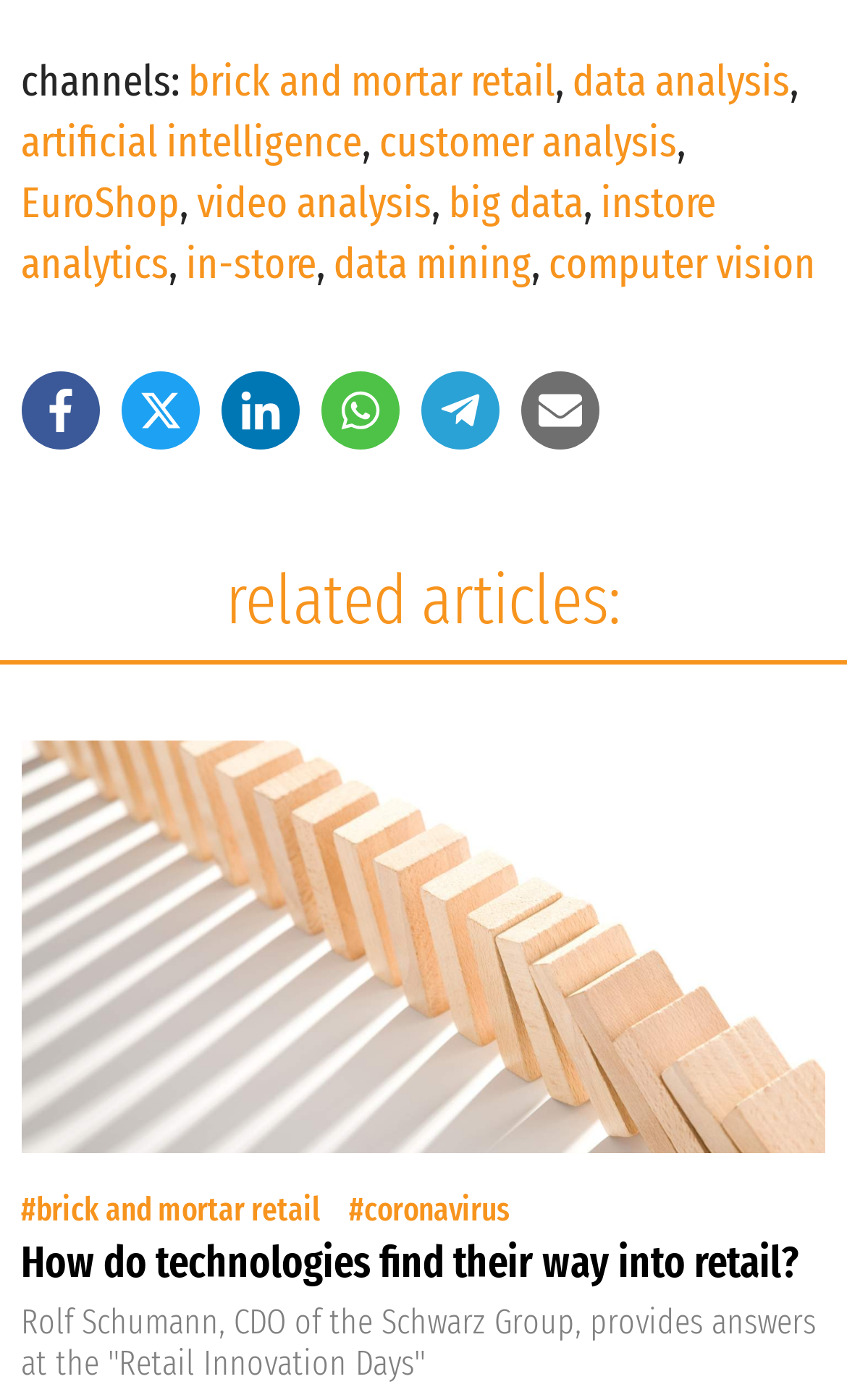Please identify the bounding box coordinates of the area that needs to be clicked to follow this instruction: "Click on artificial intelligence".

[0.025, 0.082, 0.428, 0.119]